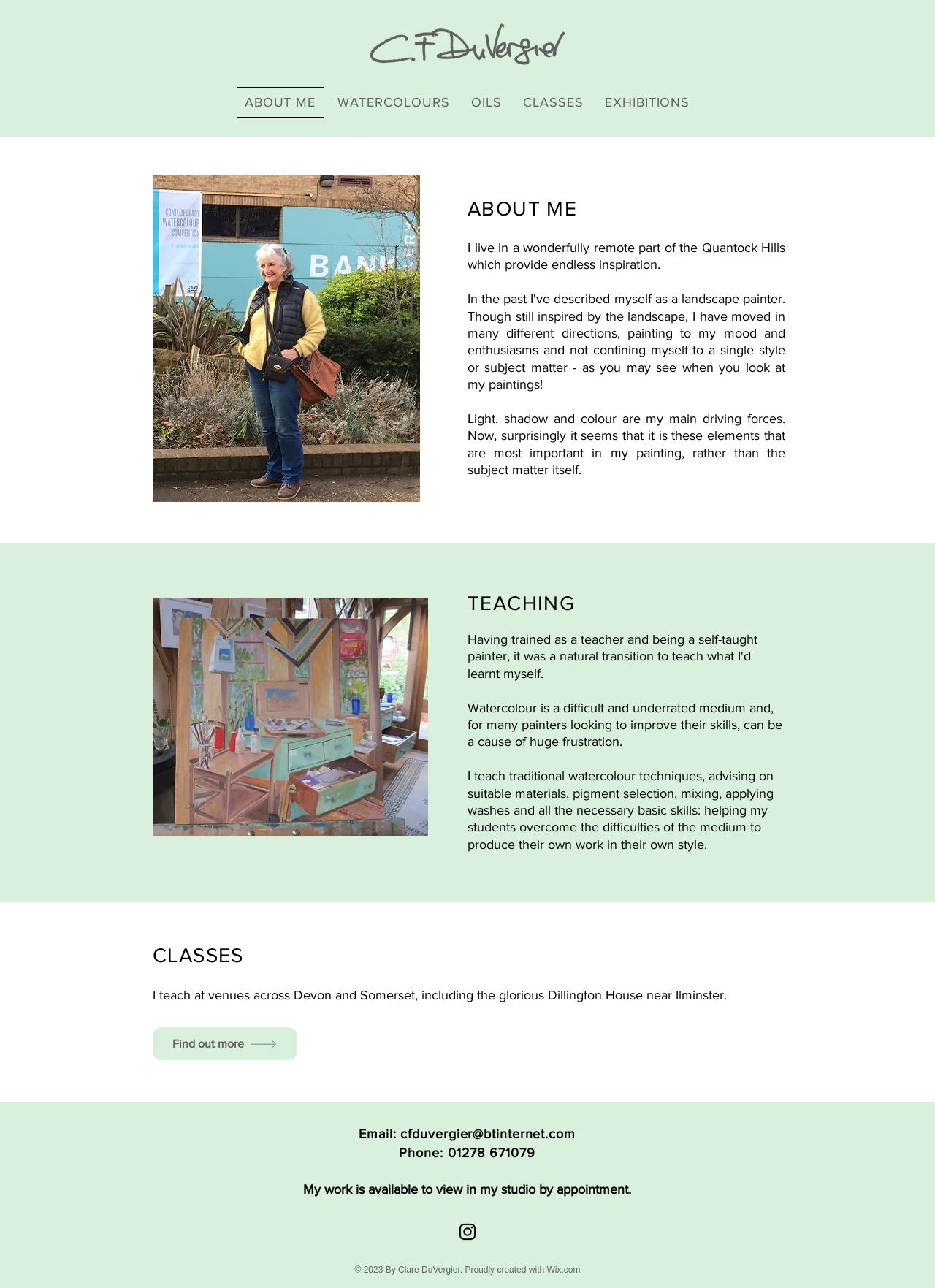Can you pinpoint the bounding box coordinates for the clickable element required for this instruction: "Send an email to the artist"? The coordinates should be four float numbers between 0 and 1, i.e., [left, top, right, bottom].

[0.428, 0.875, 0.616, 0.886]